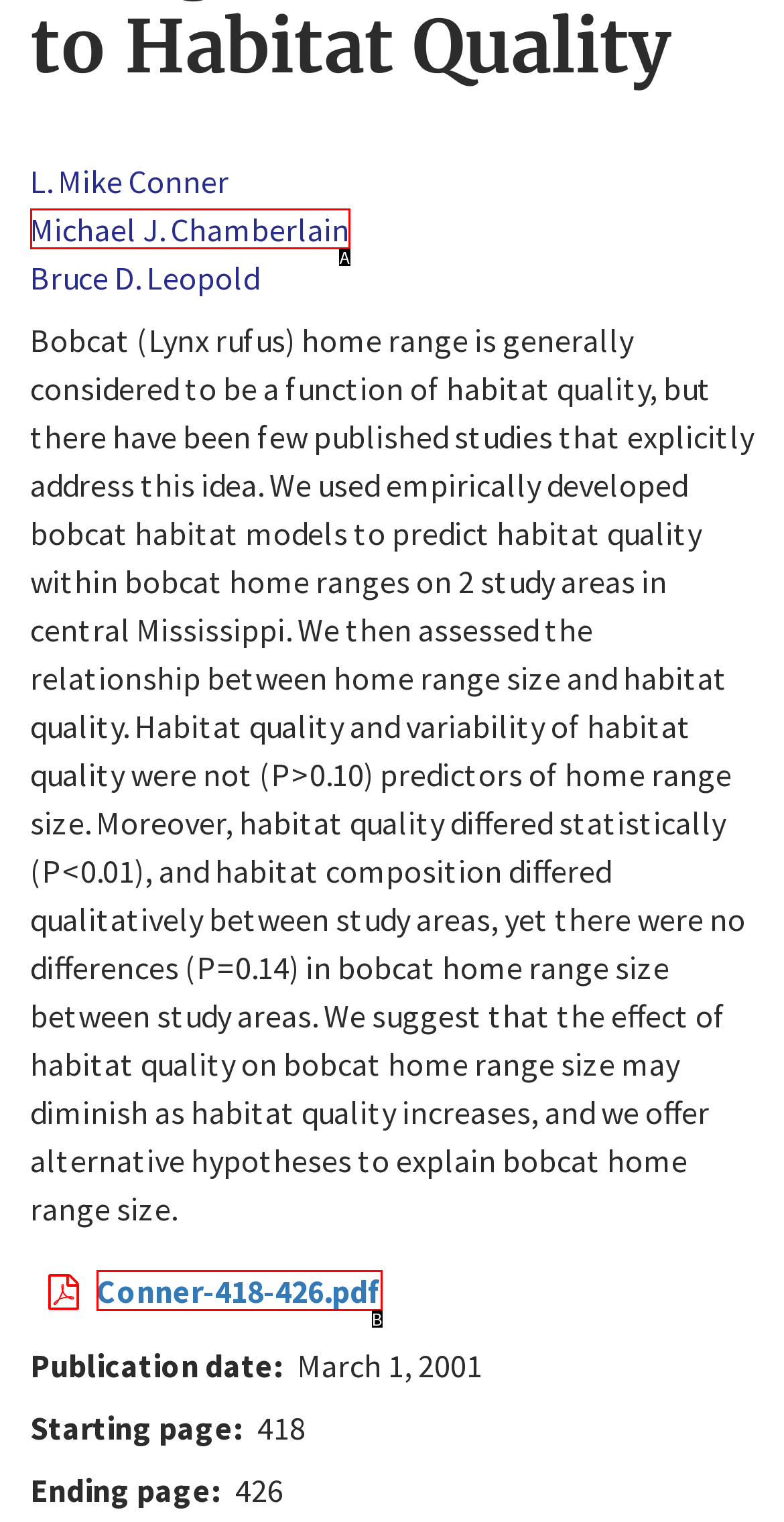Find the HTML element that suits the description: Conner-418-426.pdf
Indicate your answer with the letter of the matching option from the choices provided.

B